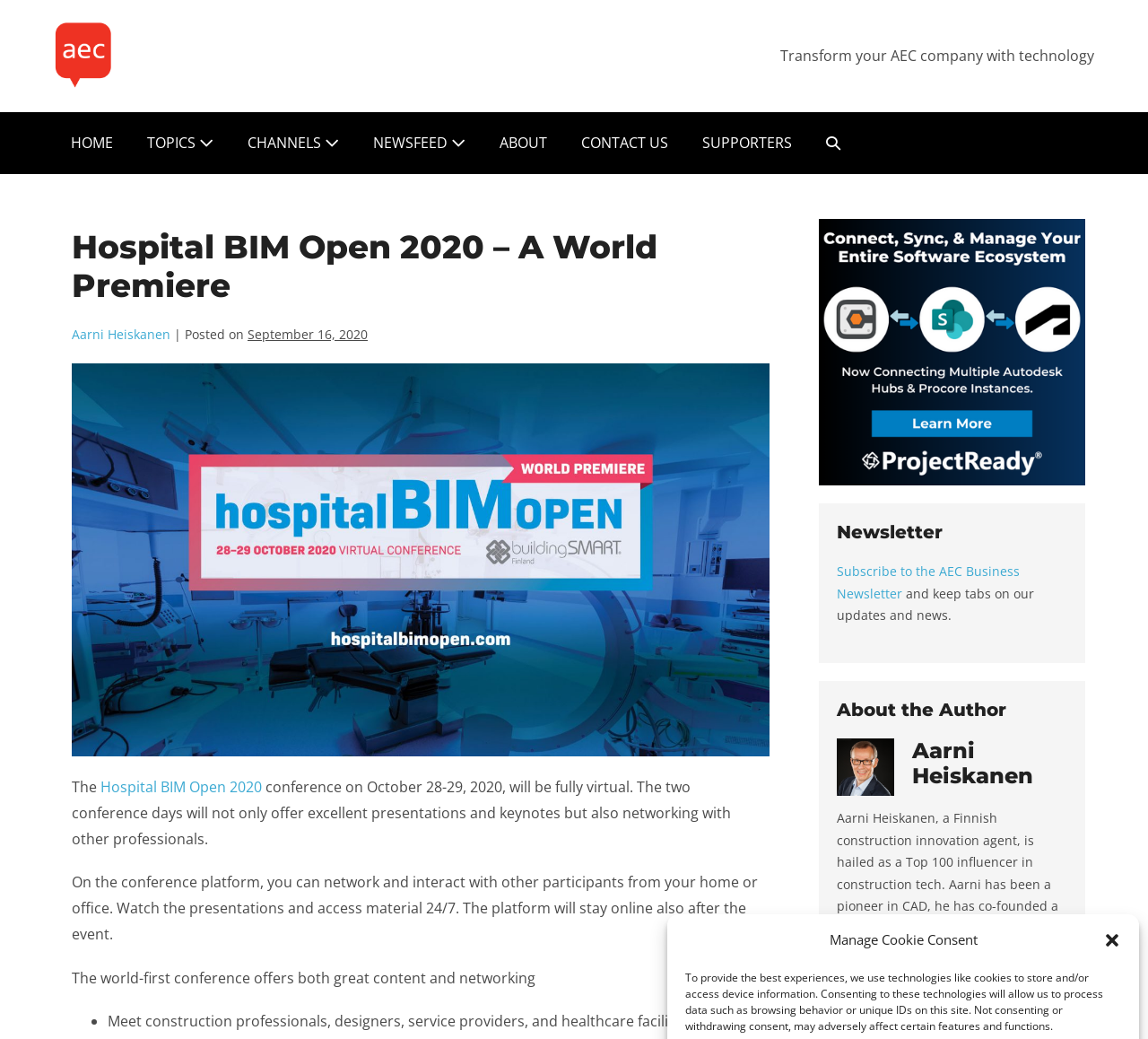What is the purpose of the conference platform?
Look at the image and respond with a single word or a short phrase.

Networking and watching presentations